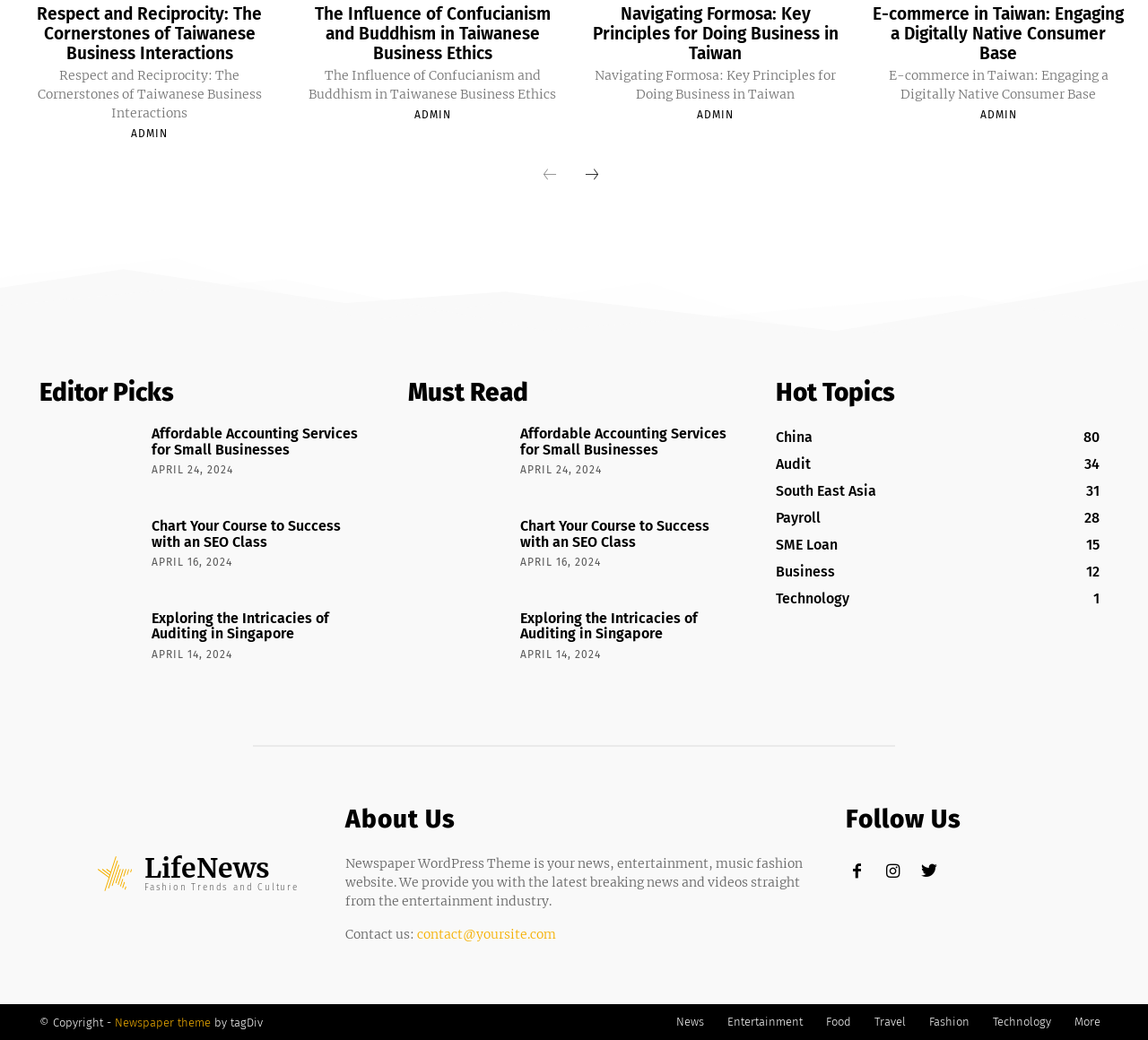Pinpoint the bounding box coordinates of the clickable area necessary to execute the following instruction: "Explore 'Hot Topics'". The coordinates should be given as four float numbers between 0 and 1, namely [left, top, right, bottom].

[0.676, 0.364, 0.966, 0.394]